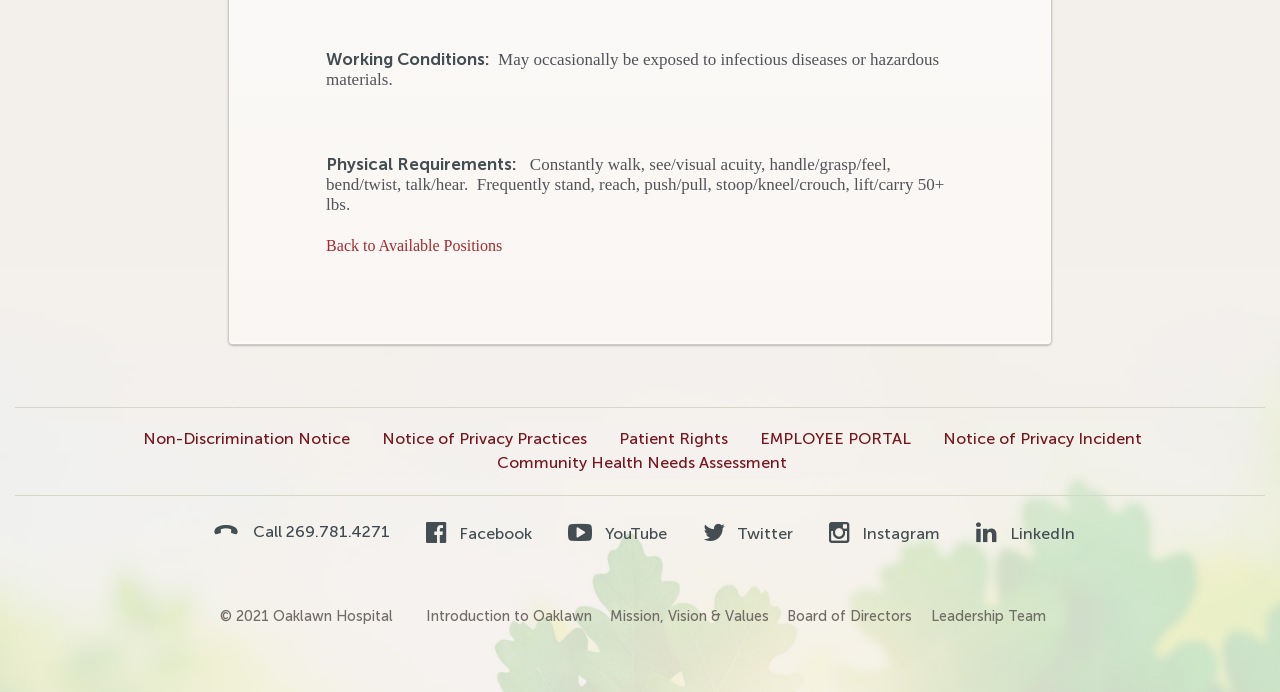Examine the image and give a thorough answer to the following question:
How many links are there in the footer?

I counted the number of links in the footer by looking at the links at the bottom of the page, which include 'Back to Available Positions', 'Non-Discrimination Notice', 'Notice of Privacy Practices', and so on.